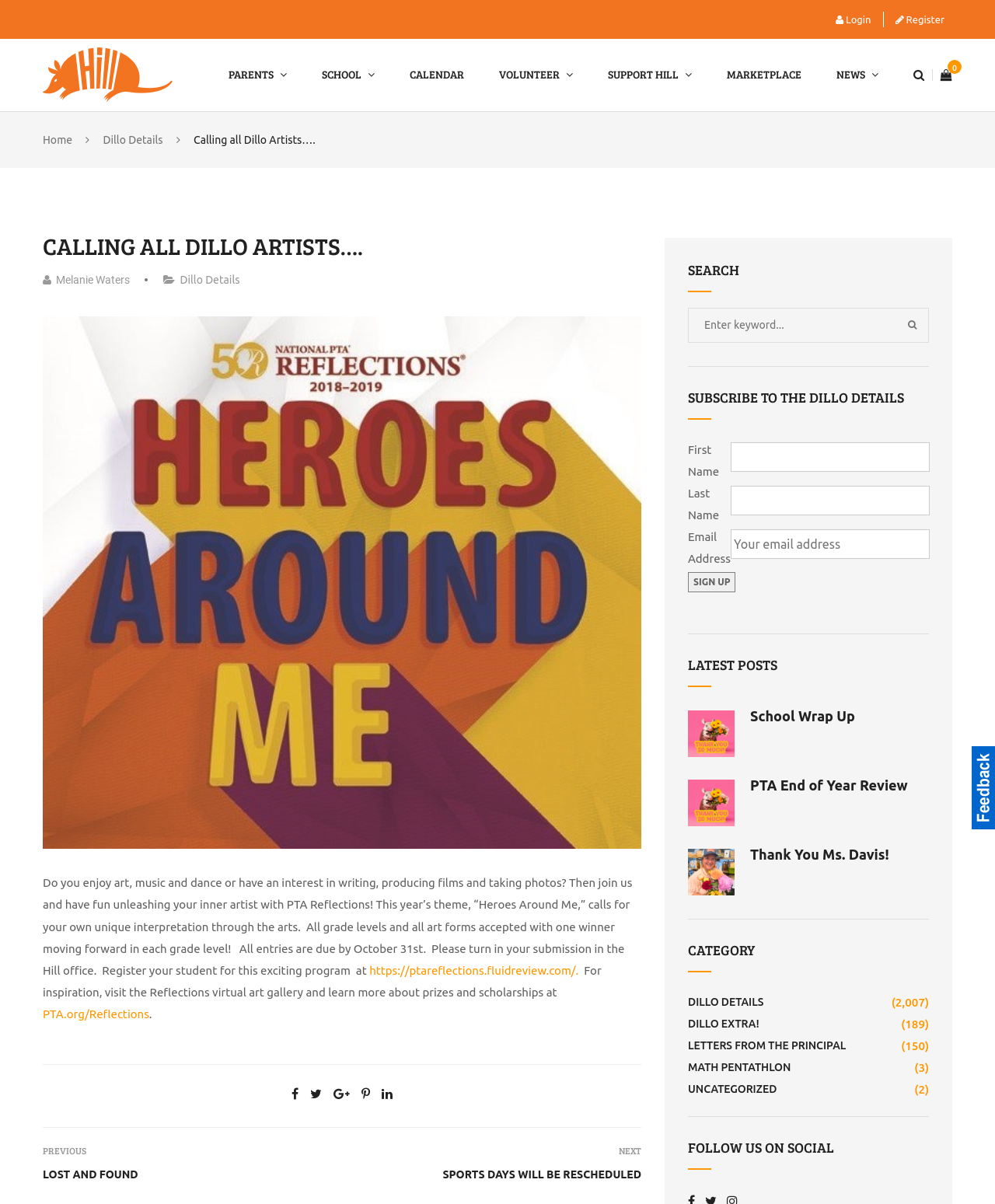How can I register my student for the Reflections program?
Please answer the question with a single word or phrase, referencing the image.

https://ptareflections.fluidreview.com/